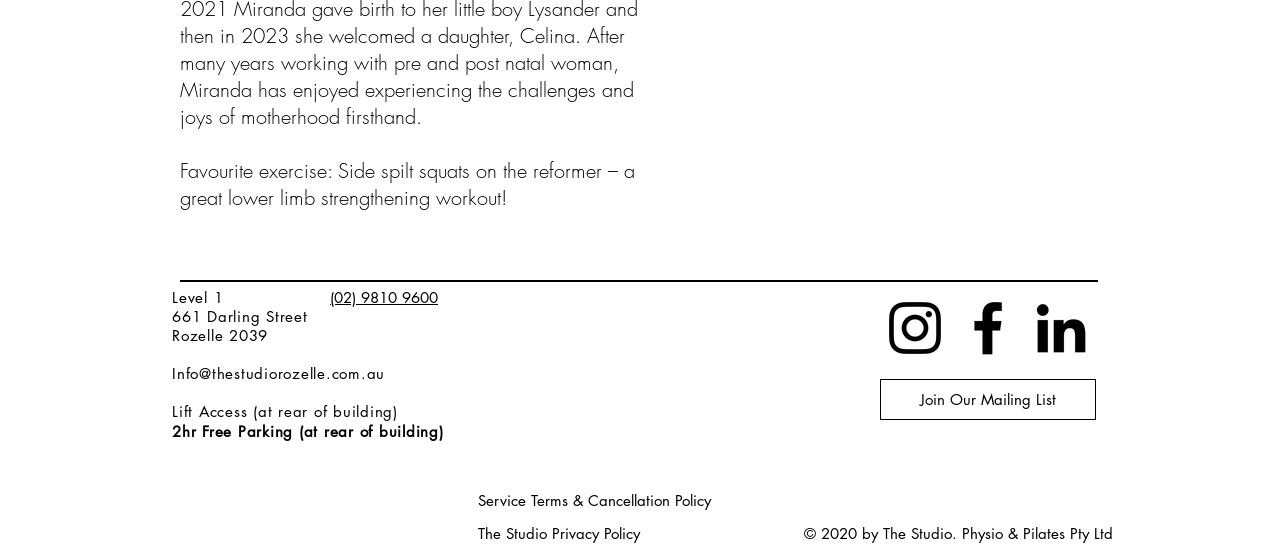Specify the bounding box coordinates of the element's area that should be clicked to execute the given instruction: "Check the 'Lift Access' information". The coordinates should be four float numbers between 0 and 1, i.e., [left, top, right, bottom].

[0.134, 0.734, 0.311, 0.768]